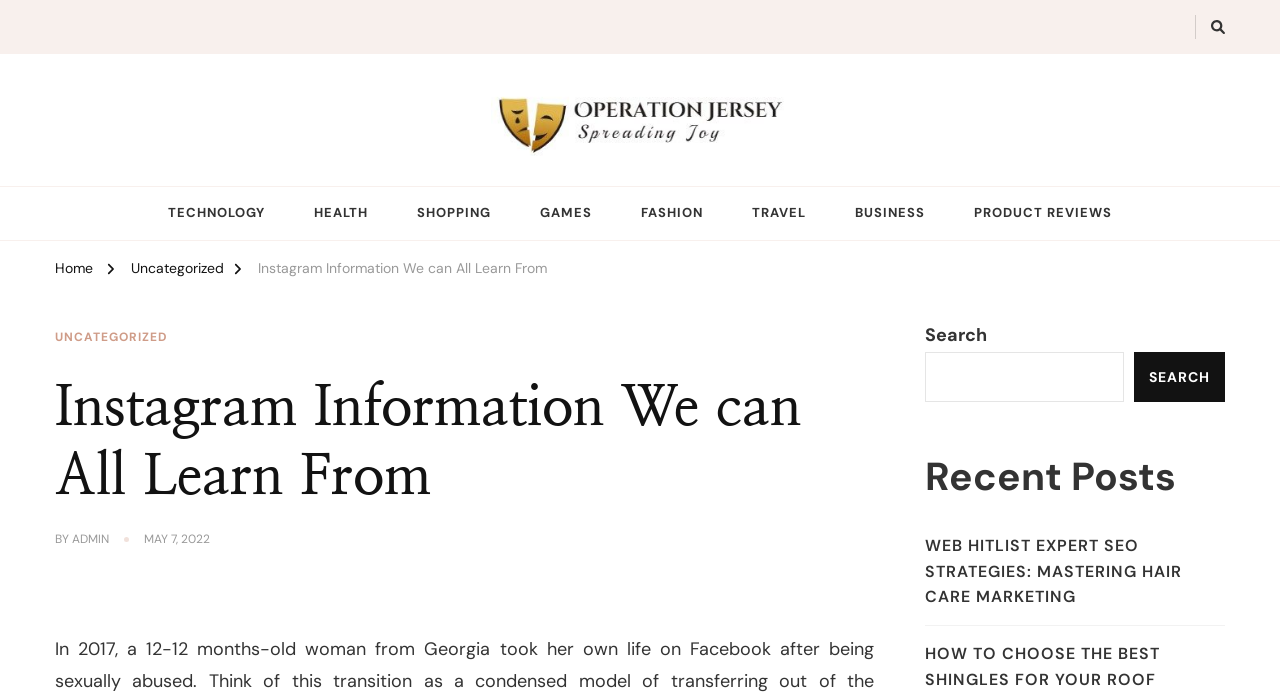Find the bounding box coordinates for the area that should be clicked to accomplish the instruction: "Go to the 'TECHNOLOGY' page".

[0.114, 0.267, 0.224, 0.343]